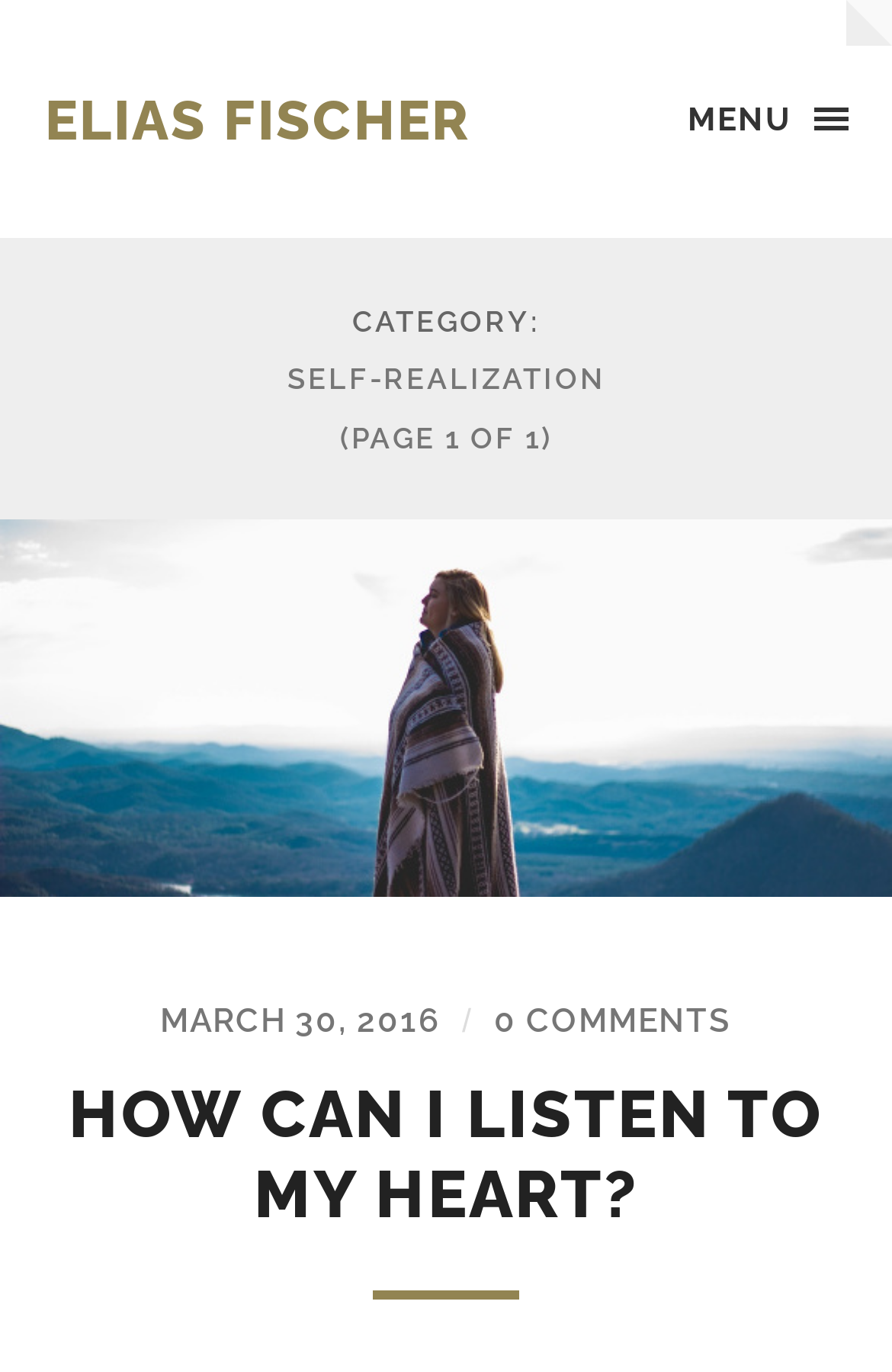Give a detailed account of the webpage.

The webpage is about self-realization, with the title "Self-realization – Elias Fischer" at the top. On the top right, there is a "MENU" button. Below the title, there is a link to "ELIAS FISCHER" on the left side, and a heading that indicates the category of the page, "CATEGORY: SELF-REALIZATION (PAGE 1 OF 1)". 

Below the category heading, there is a large figure that spans the entire width of the page, containing a link. This figure takes up a significant portion of the page. 

On the lower half of the page, there is a section with a link to a date, "MARCH 30, 2016", followed by a slash symbol, and then a link to "0 COMMENTS". 

Finally, at the bottom of the page, there is a heading that asks the question "HOW CAN I LISTEN TO MY HEART?", with a link to the same question below it.